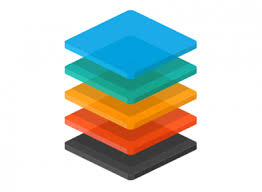What does the image represent?
Please answer the question as detailed as possible based on the image.

The stylized representation of stacked layers in the image symbolizes the structure and organization inherent in multi-level marketing (MLM) strategies, emphasizing the importance of collaboration, leadership development, and the potential for global expansion.